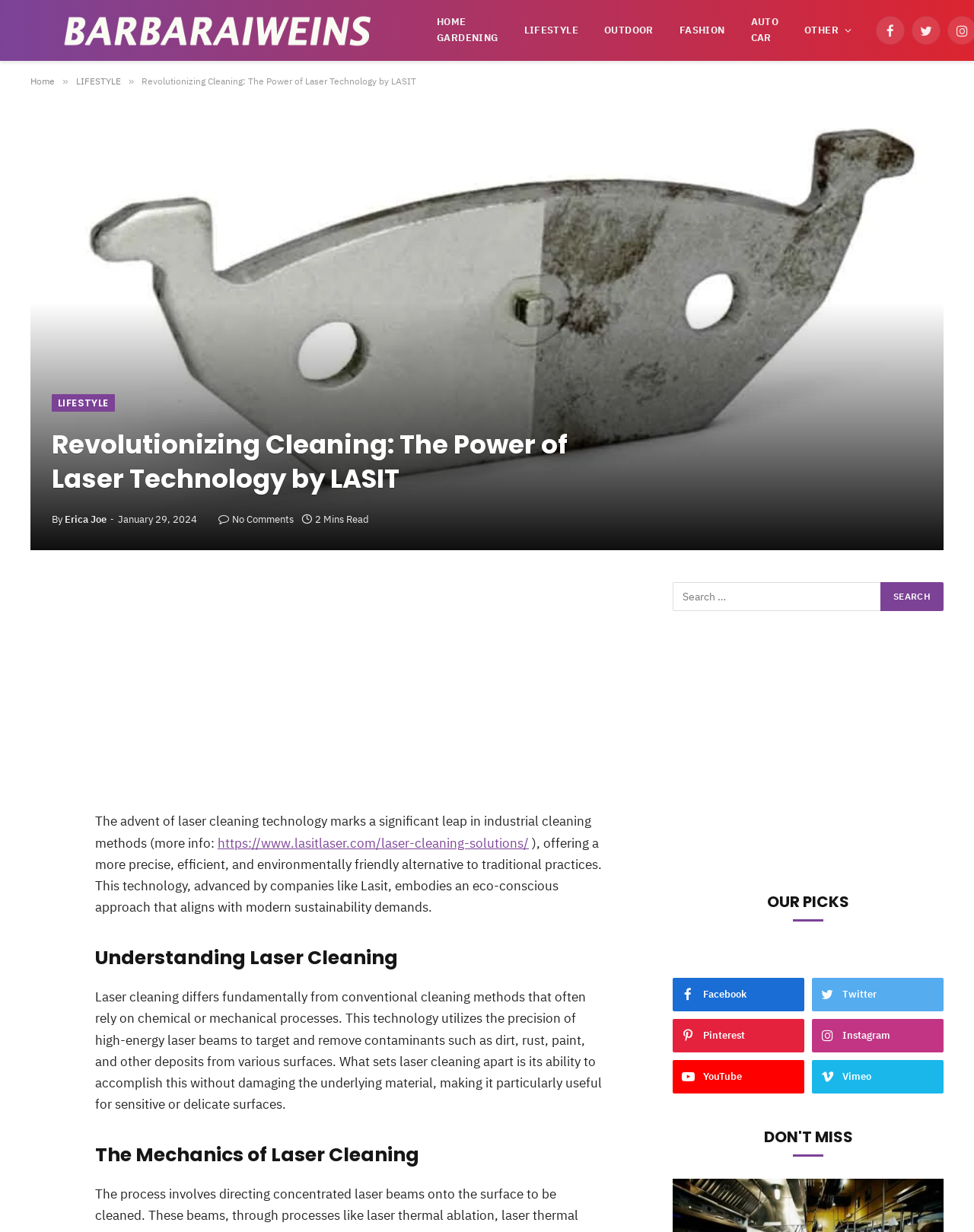What is the author of the article?
Based on the image, give a one-word or short phrase answer.

Erica Joe